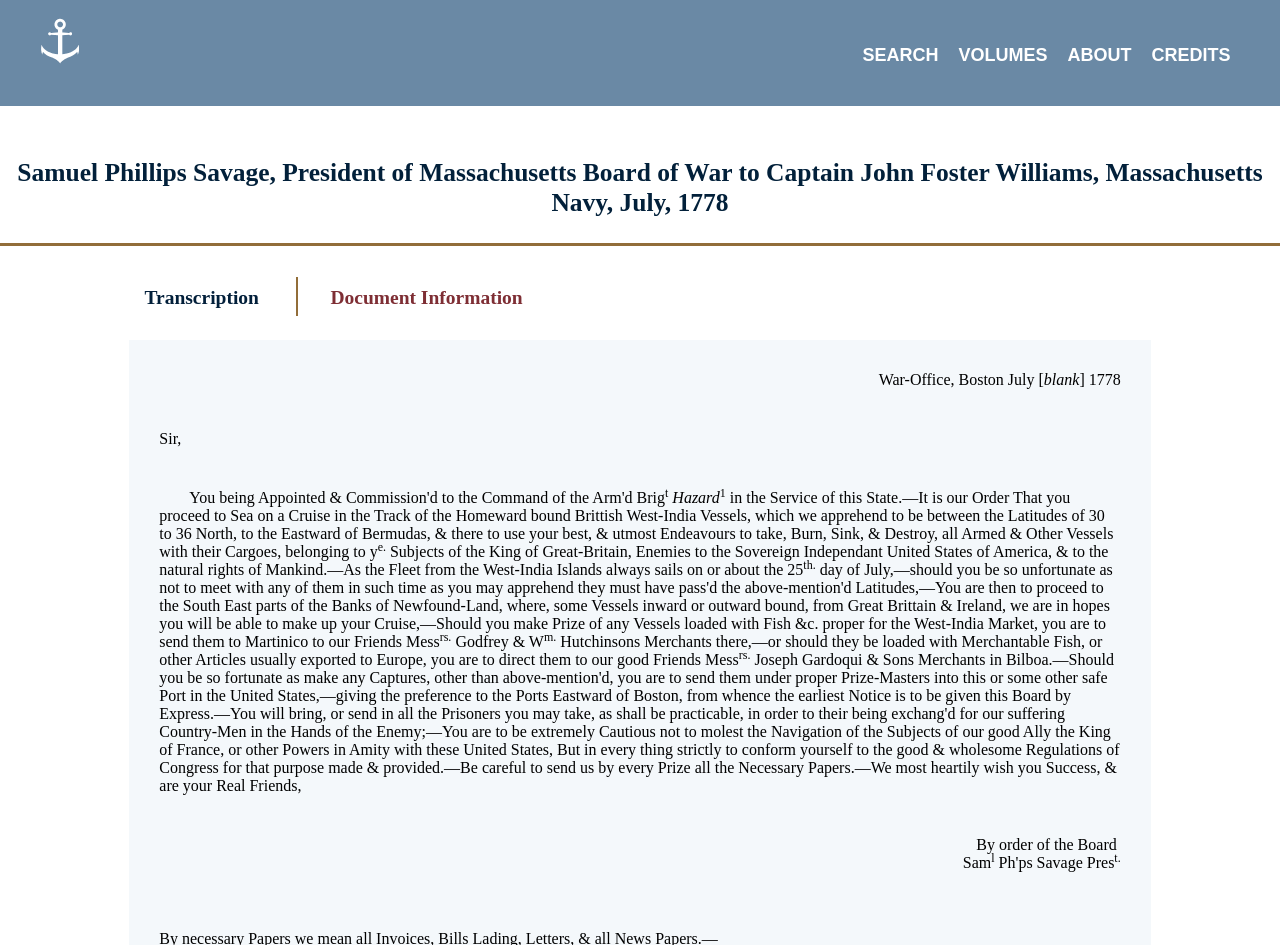Please specify the bounding box coordinates of the region to click in order to perform the following instruction: "Click the 'CREDITS' link".

[0.892, 0.043, 0.969, 0.074]